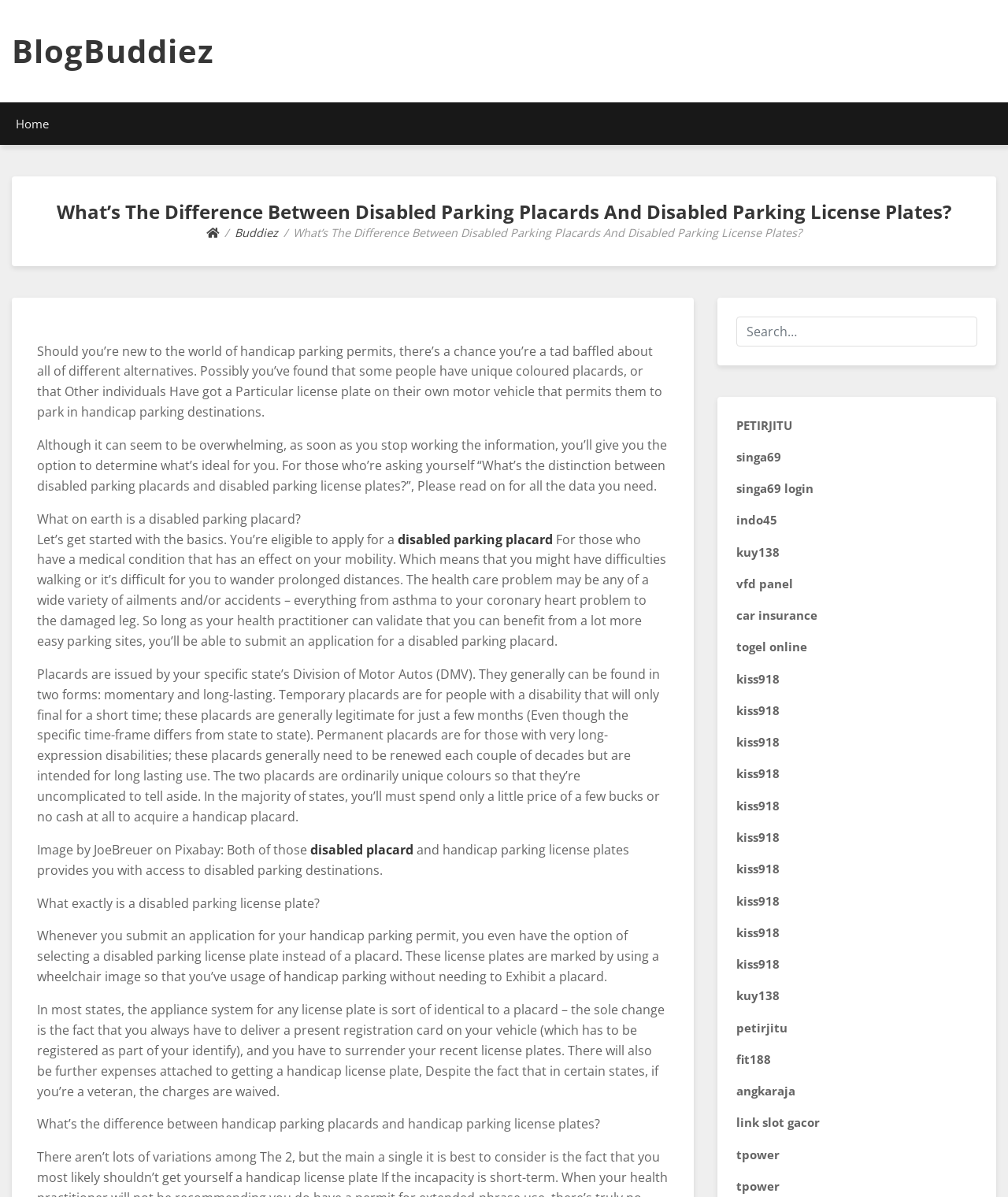Based on the image, give a detailed response to the question: What is the main topic of this webpage?

Based on the webpage content, it appears that the main topic is discussing the differences between disabled parking placards and disabled parking license plates, and providing information on how to apply for them.